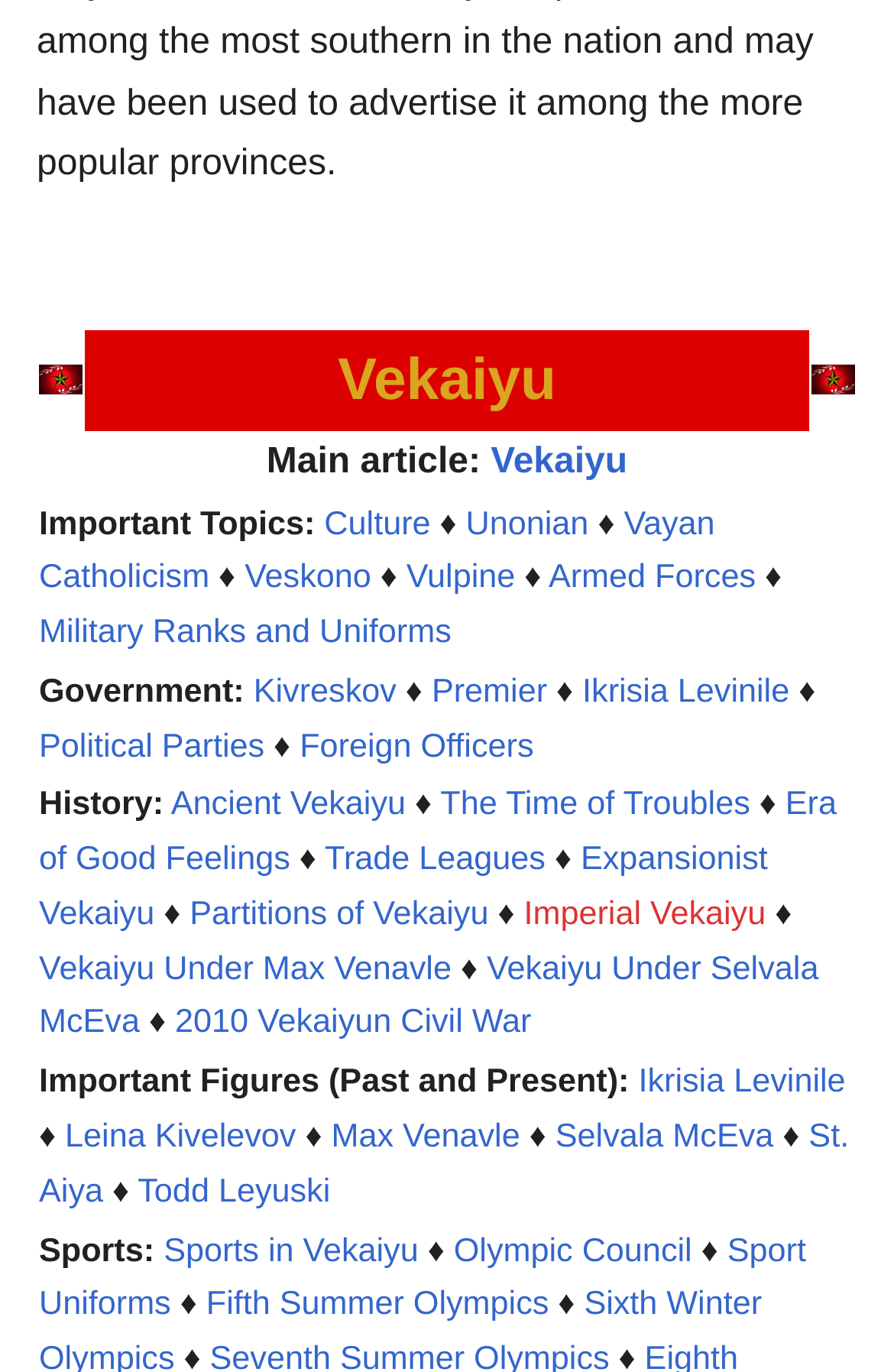From the webpage screenshot, predict the bounding box coordinates (top-left x, top-left y, bottom-right x, bottom-right y) for the UI element described here: Partitions of Vekaiyu

[0.212, 0.653, 0.547, 0.68]